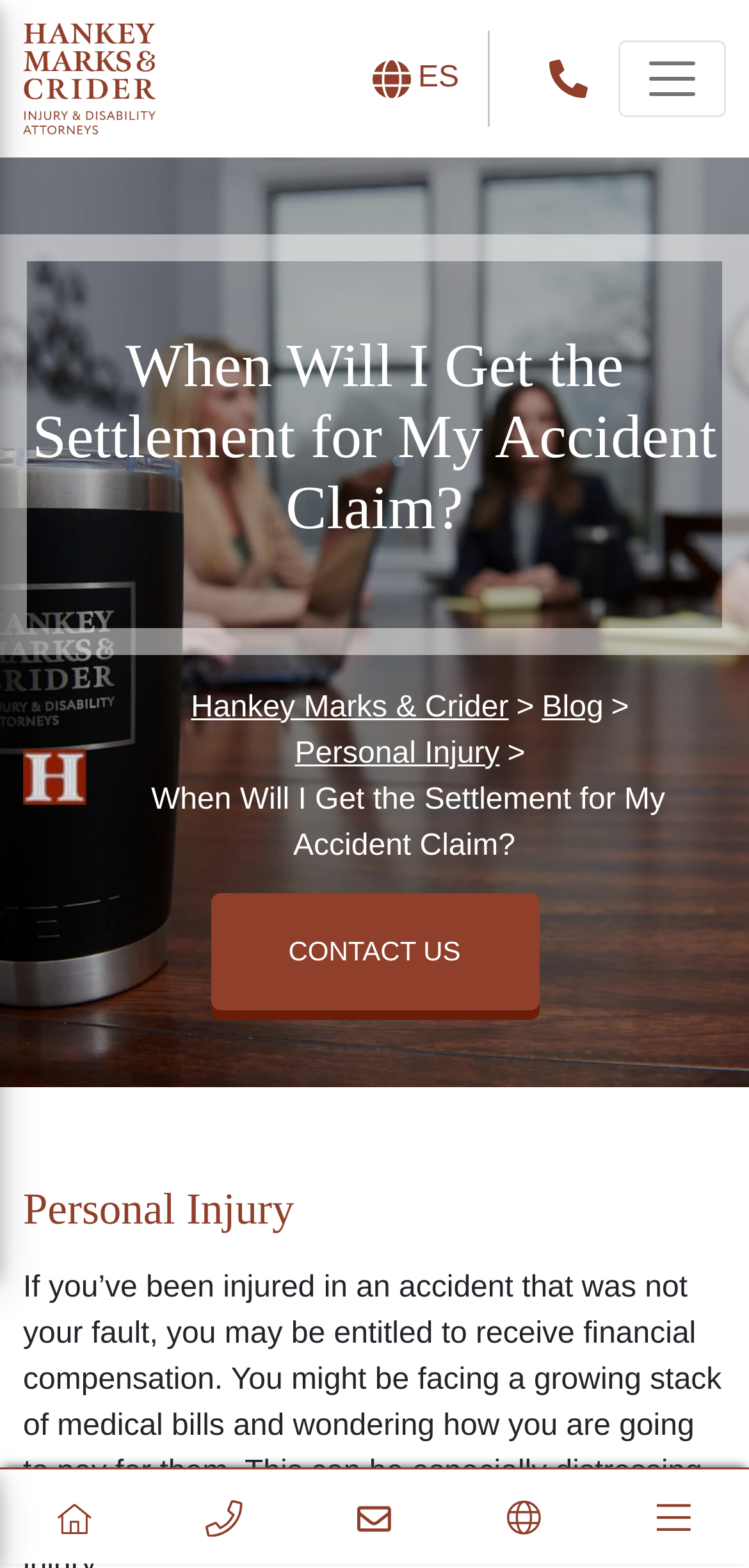Provide a short answer using a single word or phrase for the following question: 
Is there a blog section on the website?

Yes